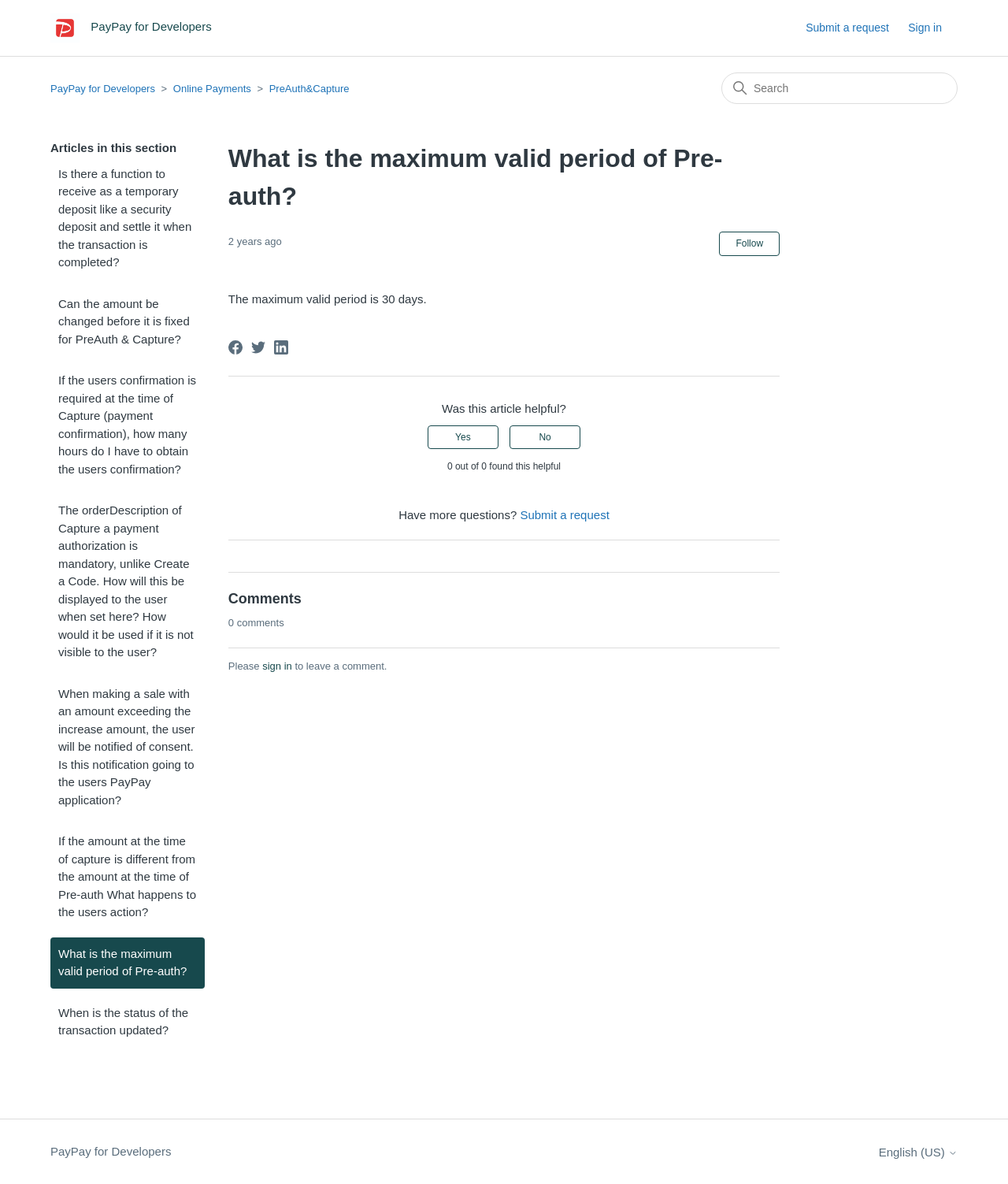Locate the heading on the webpage and return its text.

What is the maximum valid period of Pre-auth?